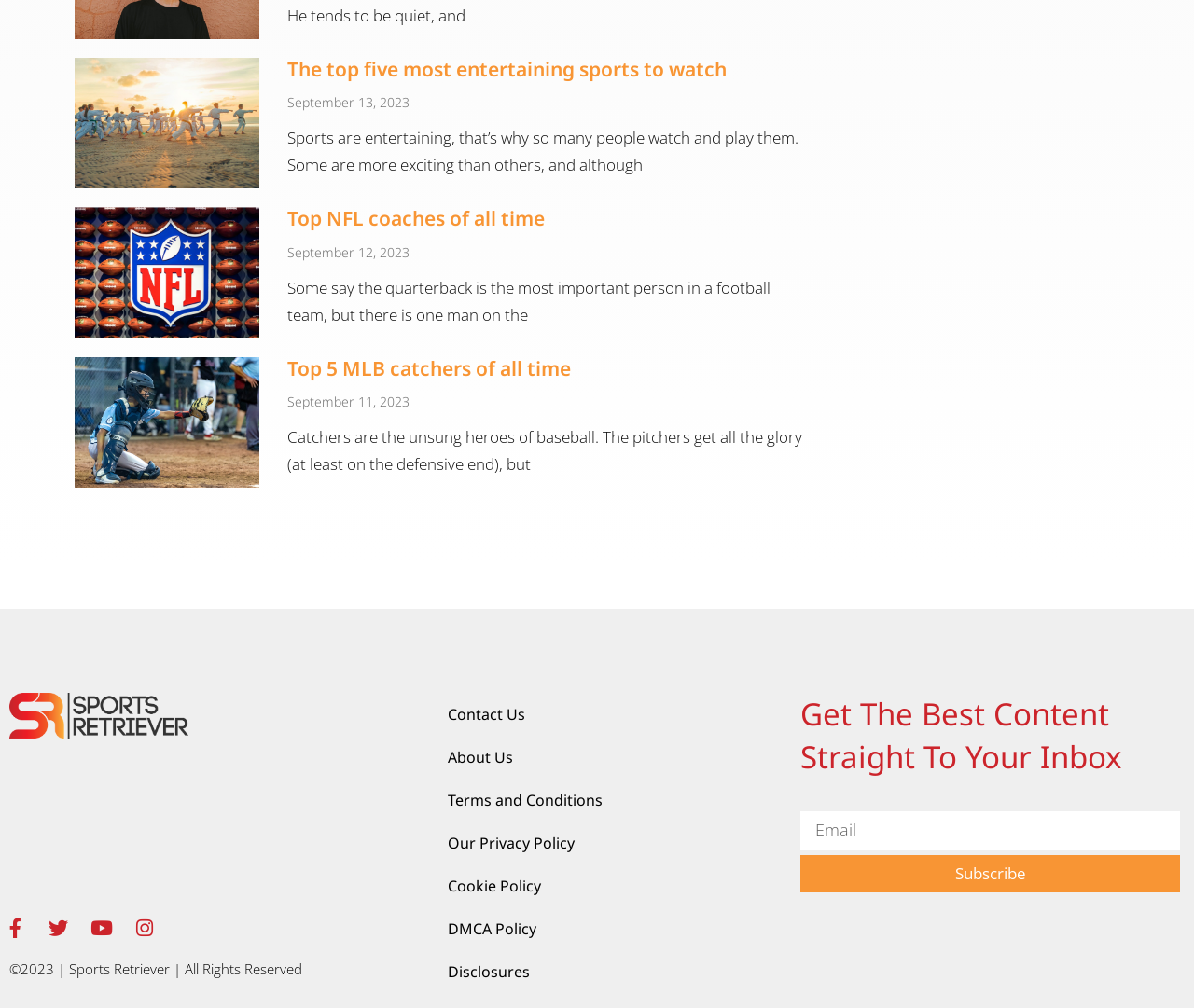Please specify the bounding box coordinates of the area that should be clicked to accomplish the following instruction: "Contact Us". The coordinates should consist of four float numbers between 0 and 1, i.e., [left, top, right, bottom].

[0.375, 0.687, 0.655, 0.73]